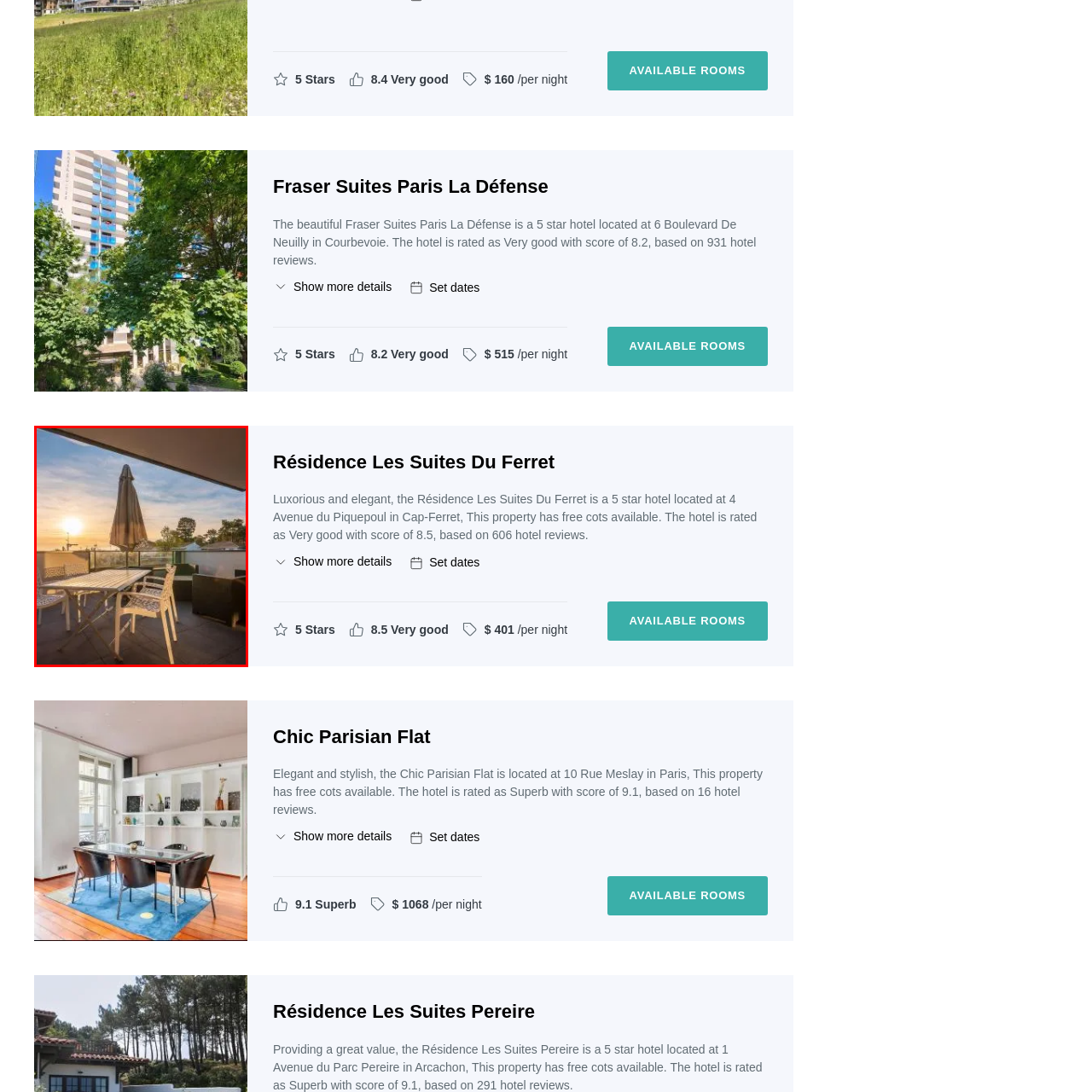Describe in detail the image that is highlighted by the red bounding box.

The image showcases a serene balcony setting, perfect for relaxation and enjoyment. A light-colored table is accompanied by four white chairs, creating an inviting dining or leisure space. Overhead, a stylish umbrella provides shade, making it a comfortable spot to enjoy a meal or drink outdoors. The backdrop features a stunning sunset, casting warm hues across the sky, suggesting an ideal atmosphere for unwinding in the evening. This picturesque scene encapsulates the charm of outdoor living, enhancing the allure of the surrounding environment, reminiscent of a luxurious stay at a premier hotel such as the Résidence Les Suites Du Ferret. With its modern design and elegant aesthetic, this setting promises a delightful experience, whether for dining or simply basking in the beauty of nature.